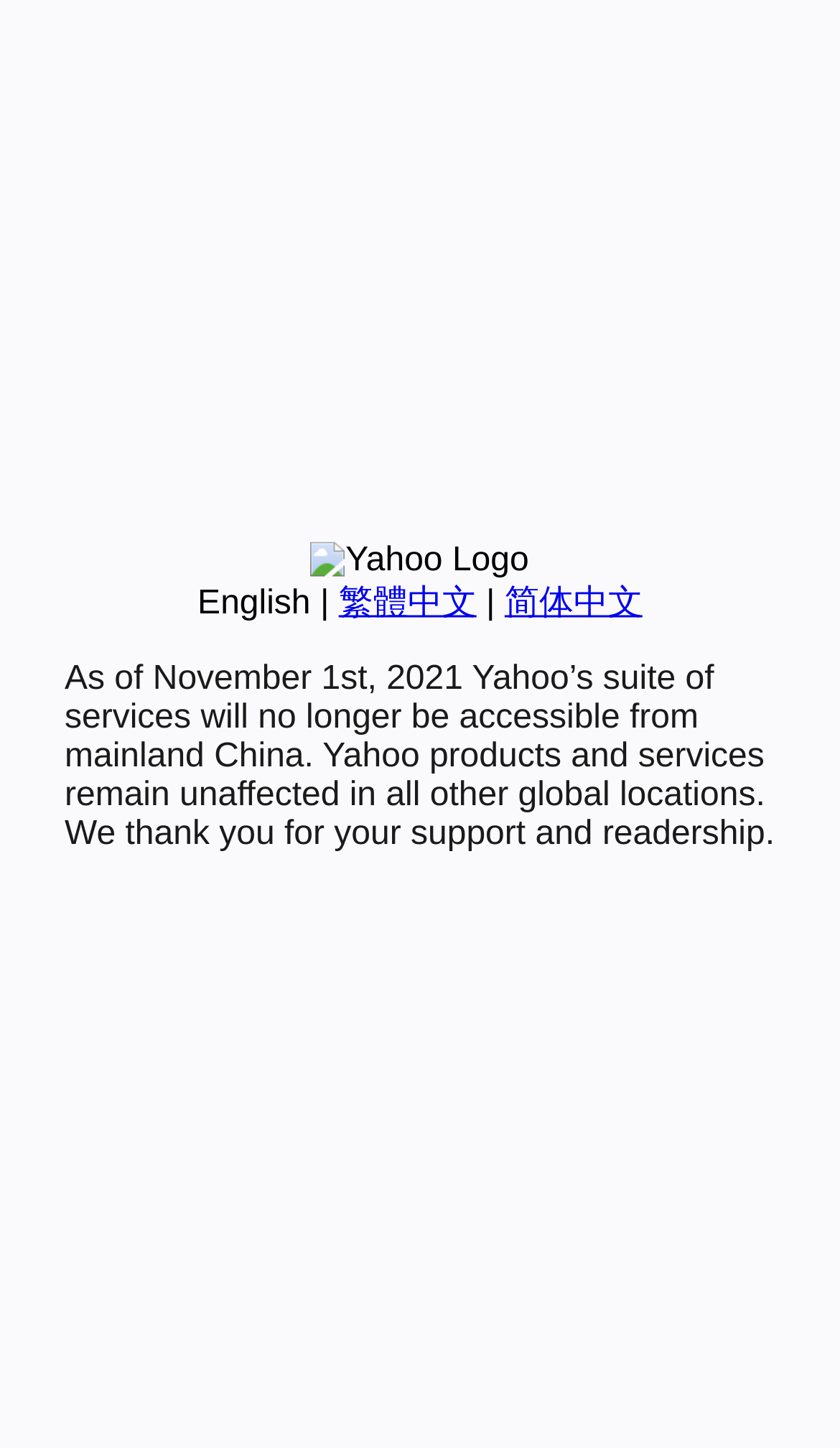Using the element description 简体中文, predict the bounding box coordinates for the UI element. Provide the coordinates in (top-left x, top-left y, bottom-right x, bottom-right y) format with values ranging from 0 to 1.

[0.601, 0.404, 0.765, 0.429]